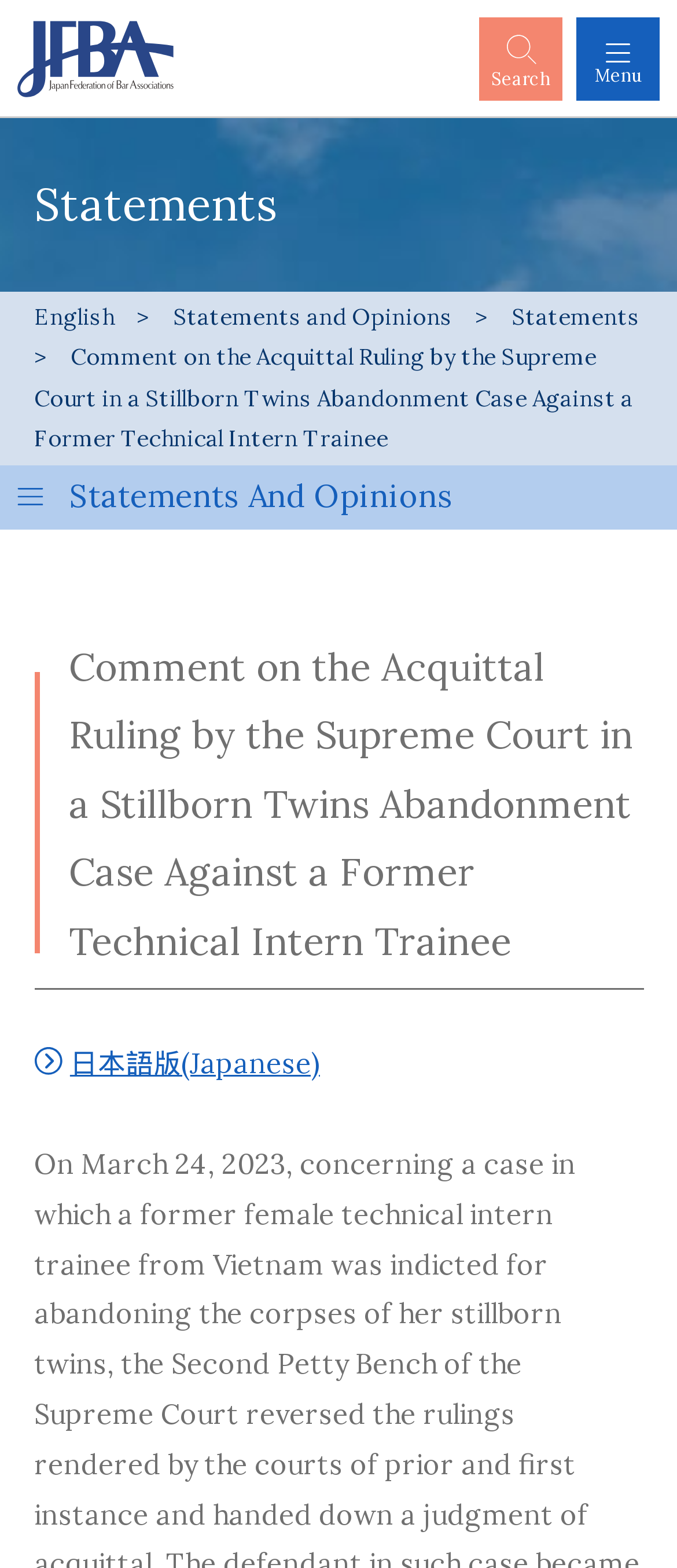Determine the bounding box coordinates for the HTML element mentioned in the following description: "Statements and Opinions". The coordinates should be a list of four floats ranging from 0 to 1, represented as [left, top, right, bottom].

[0.255, 0.193, 0.668, 0.212]